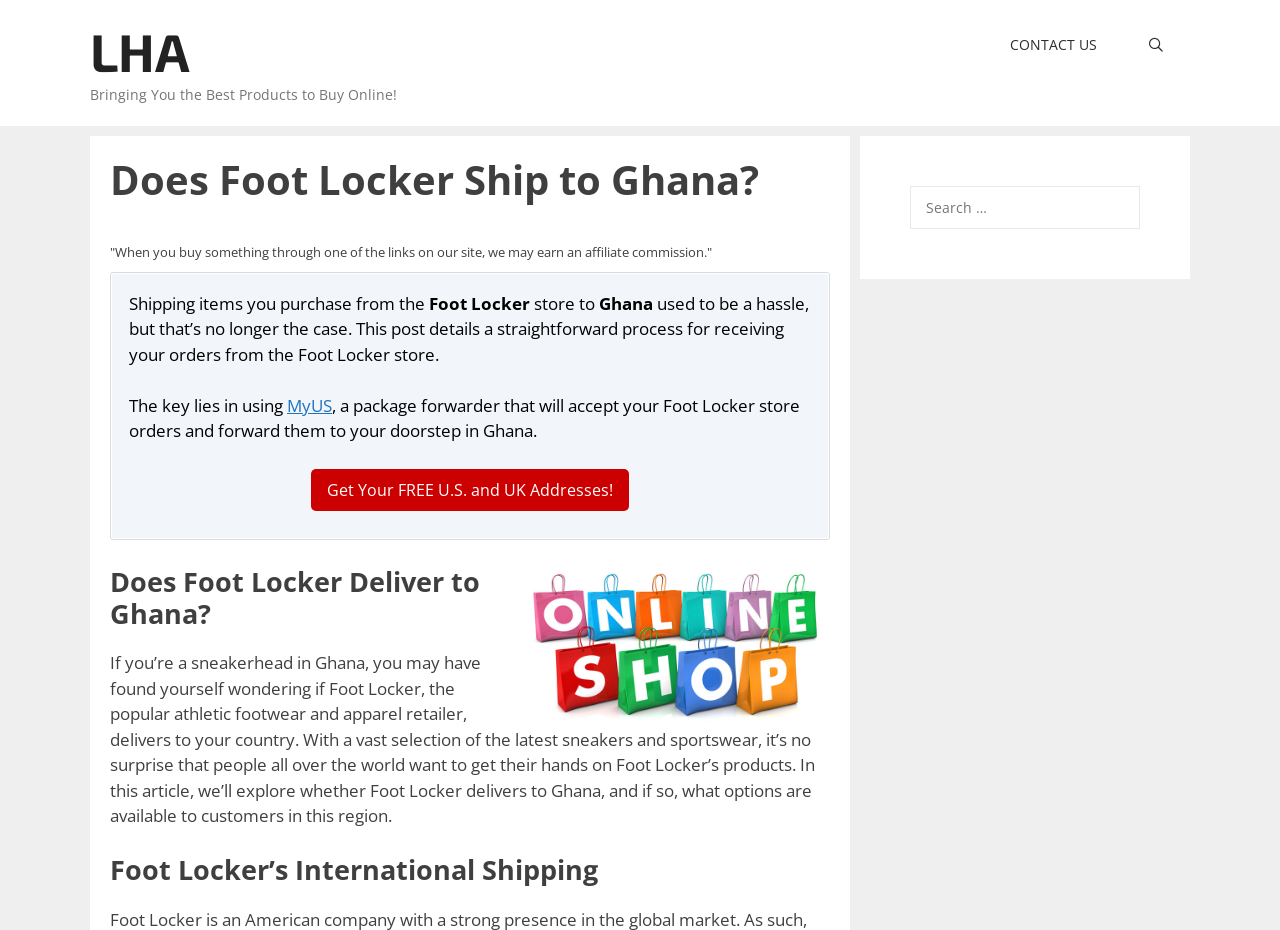Please determine the primary heading and provide its text.

Does Foot Locker Ship to Ghana?